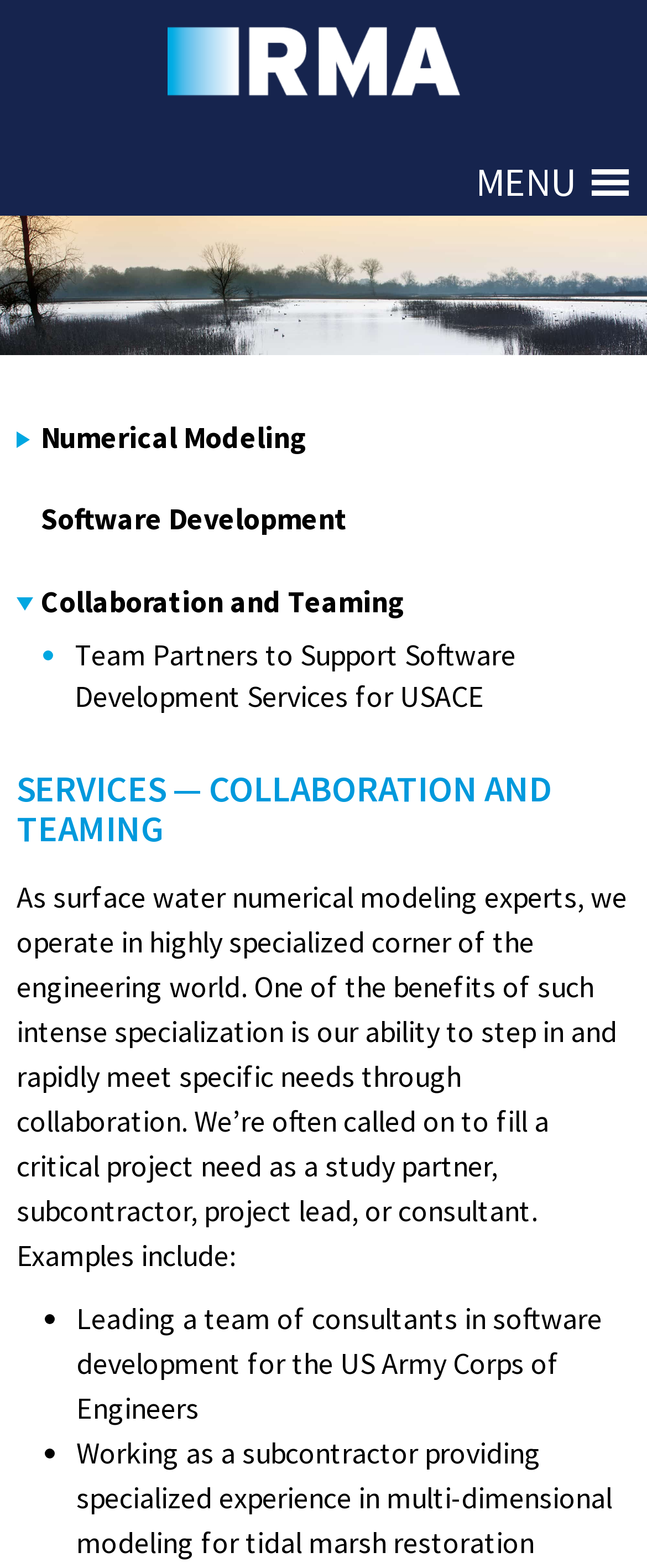Articulate a complete and detailed caption of the webpage elements.

The webpage is about Collaboration and Teaming services offered by RMA. At the top left, there is a "Skip to Main" link, followed by the RMA logo and a link to the home page on the top right. Below the logo, there is a menu button with an icon. 

On the top half of the page, there is a large background image of Cosumnes at sunset. Above the image, there are three links to different services: Numerical Modeling, Software Development, and Collaboration and Teaming. 

Below the image, there is a section with a heading "SERVICES — COLLABORATION AND TEAMING". This section describes the collaboration and teaming services offered by RMA, stating that they operate in a highly specialized corner of the engineering world and can rapidly meet specific needs through collaboration. 

The section then lists examples of their collaboration services, including leading a team of consultants in software development for the US Army Corps of Engineers, and working as a subcontractor providing specialized experience in multi-dimensional modeling for tidal marsh restoration. Each example is marked with a bullet point.